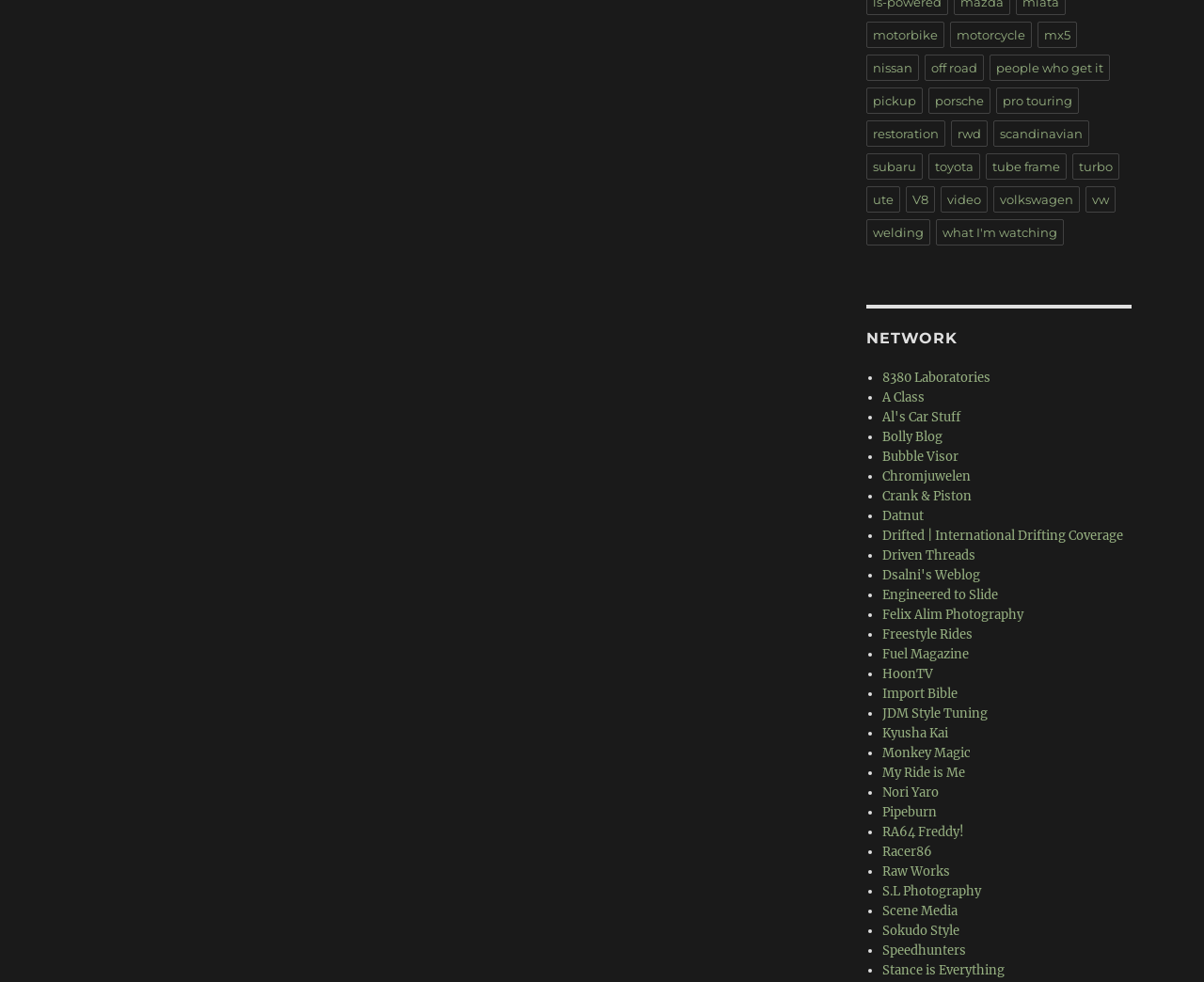Identify the bounding box coordinates for the region of the element that should be clicked to carry out the instruction: "Read about Racer86". The bounding box coordinates should be four float numbers between 0 and 1, i.e., [left, top, right, bottom].

[0.733, 0.859, 0.774, 0.875]